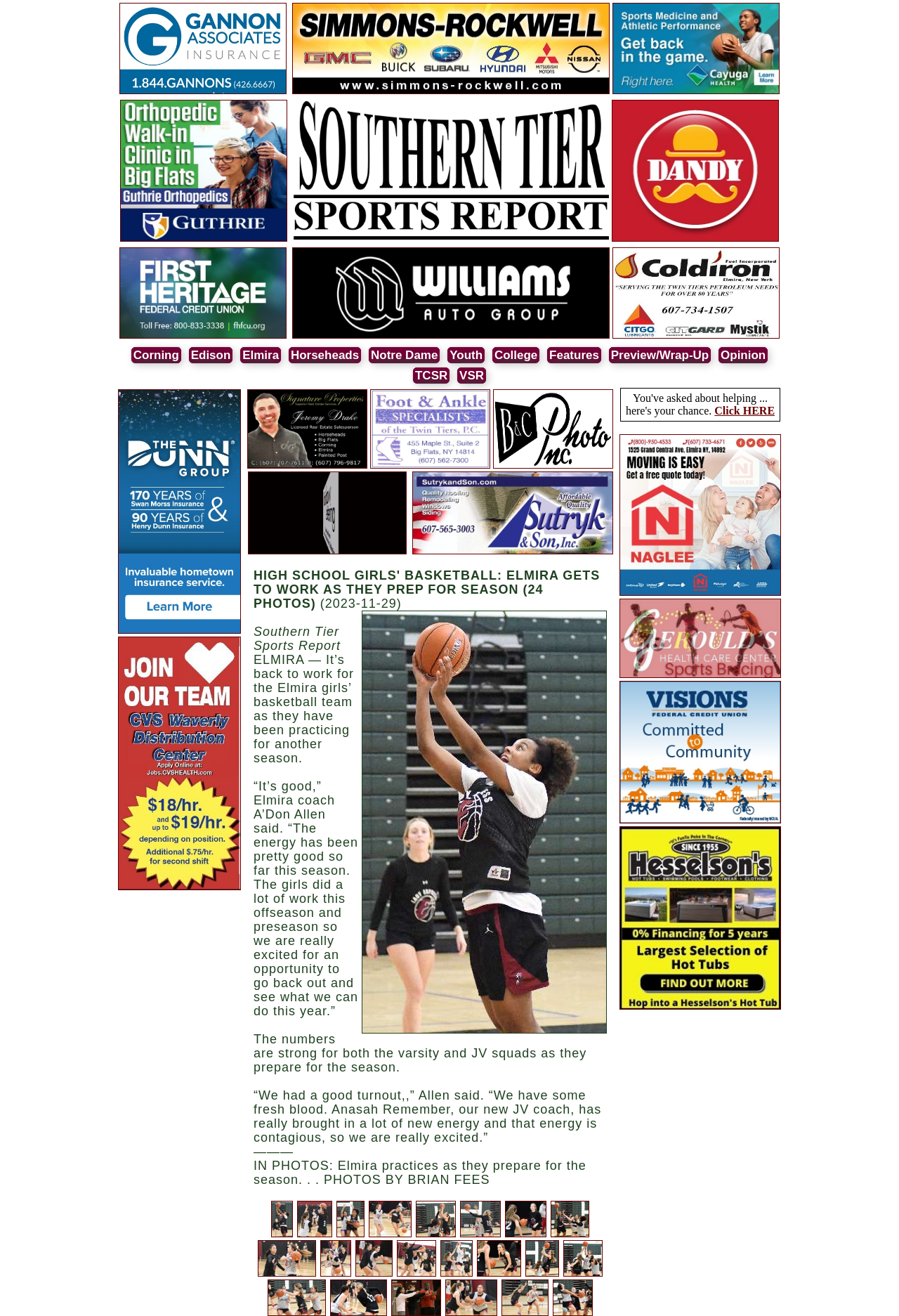Show the bounding box coordinates of the element that should be clicked to complete the task: "Click on Southern Tier Sports Report logo".

[0.326, 0.077, 0.677, 0.184]